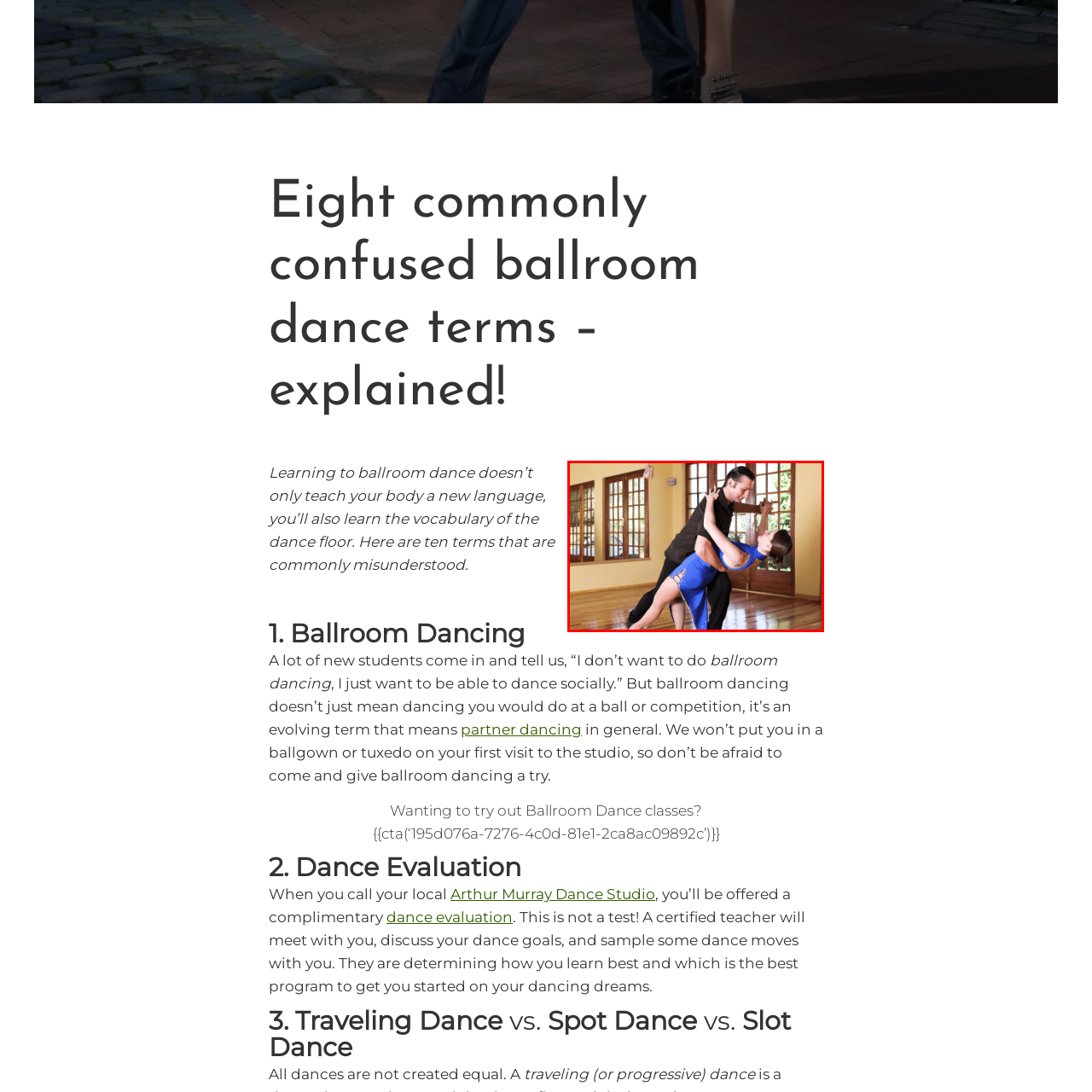Inspect the image surrounded by the red outline and respond to the question with a brief word or phrase:
What type of dance are the couple performing?

Ballroom dance